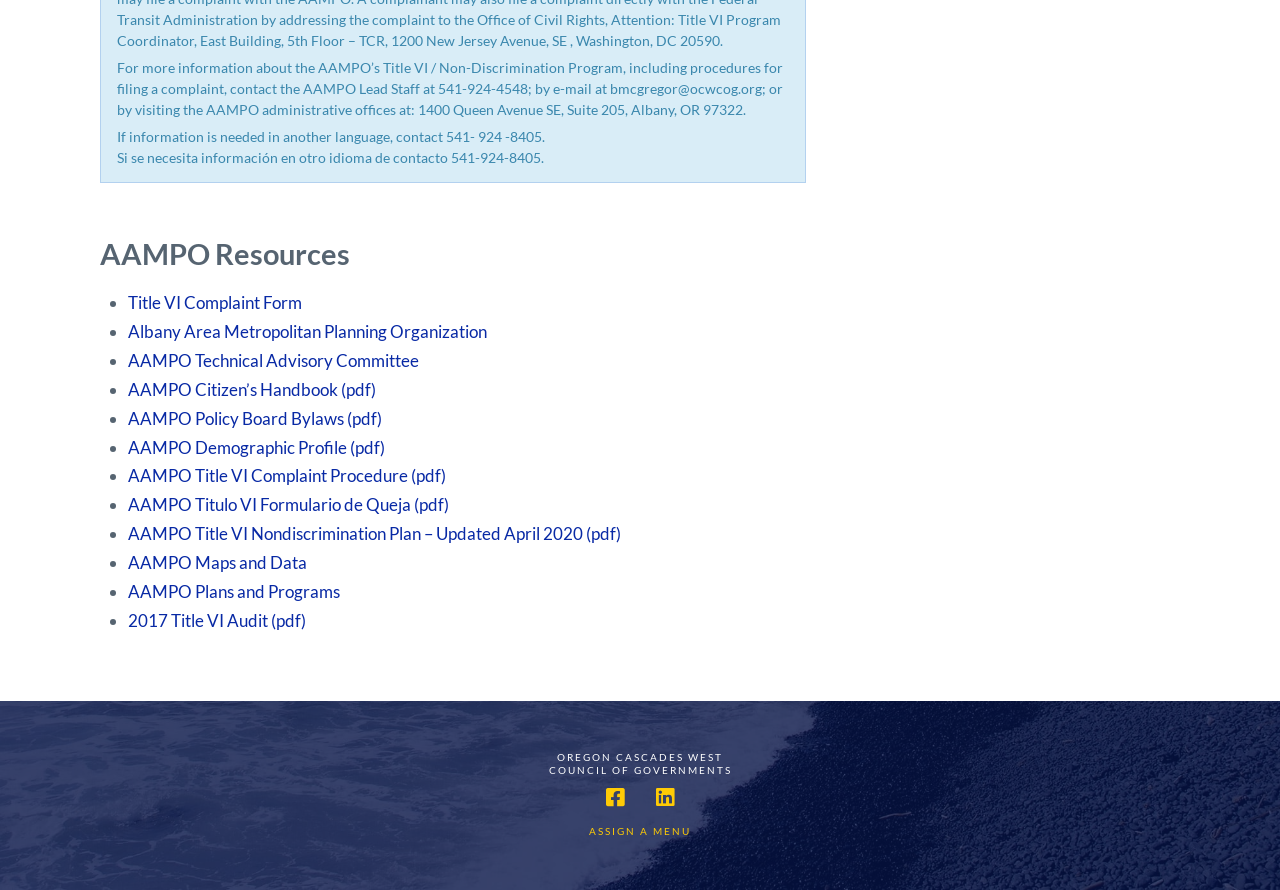Predict the bounding box of the UI element that fits this description: "Add to Wishlist".

None